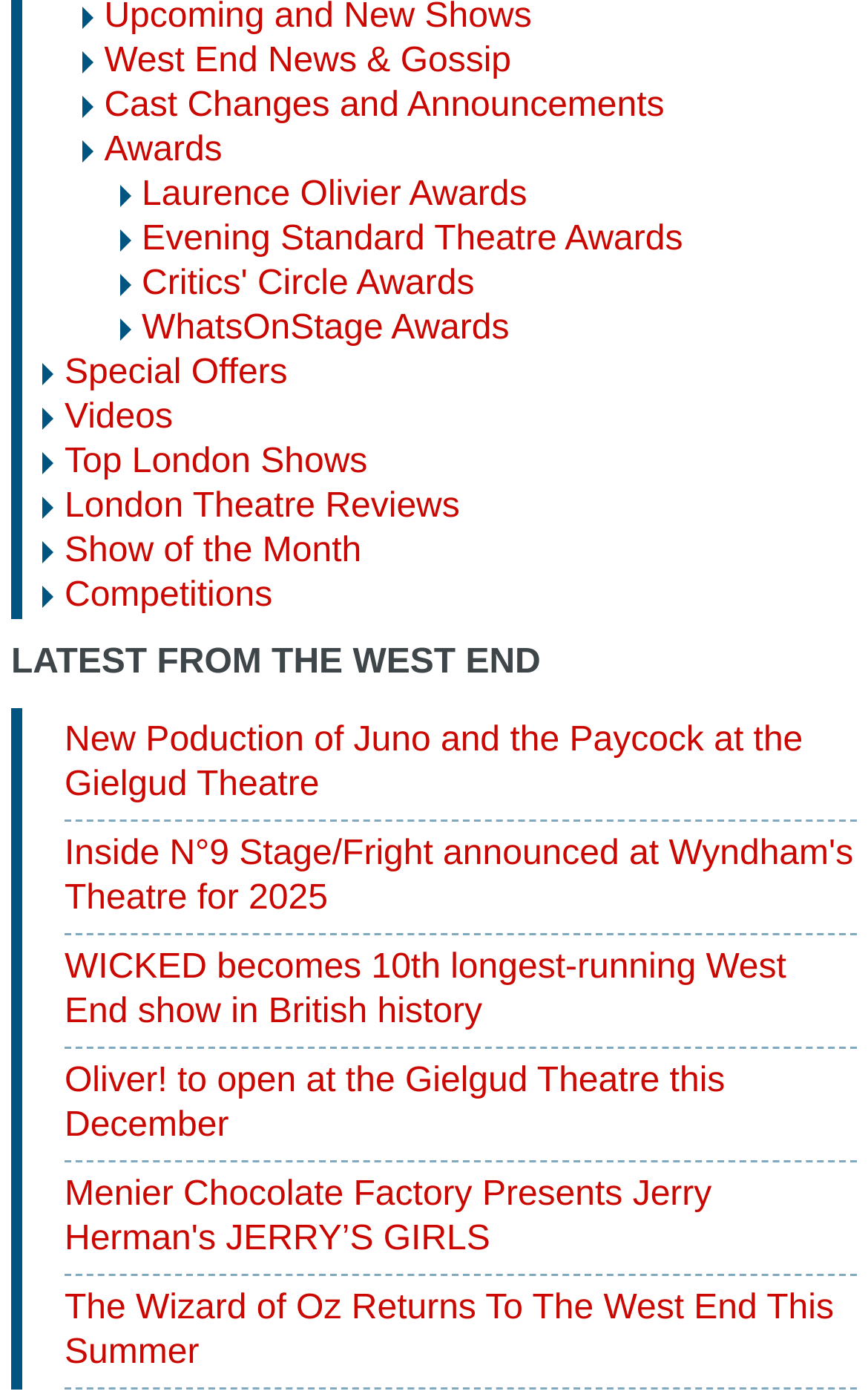Find the bounding box coordinates for the area you need to click to carry out the instruction: "Check out top London shows". The coordinates should be four float numbers between 0 and 1, indicated as [left, top, right, bottom].

[0.074, 0.317, 0.423, 0.344]